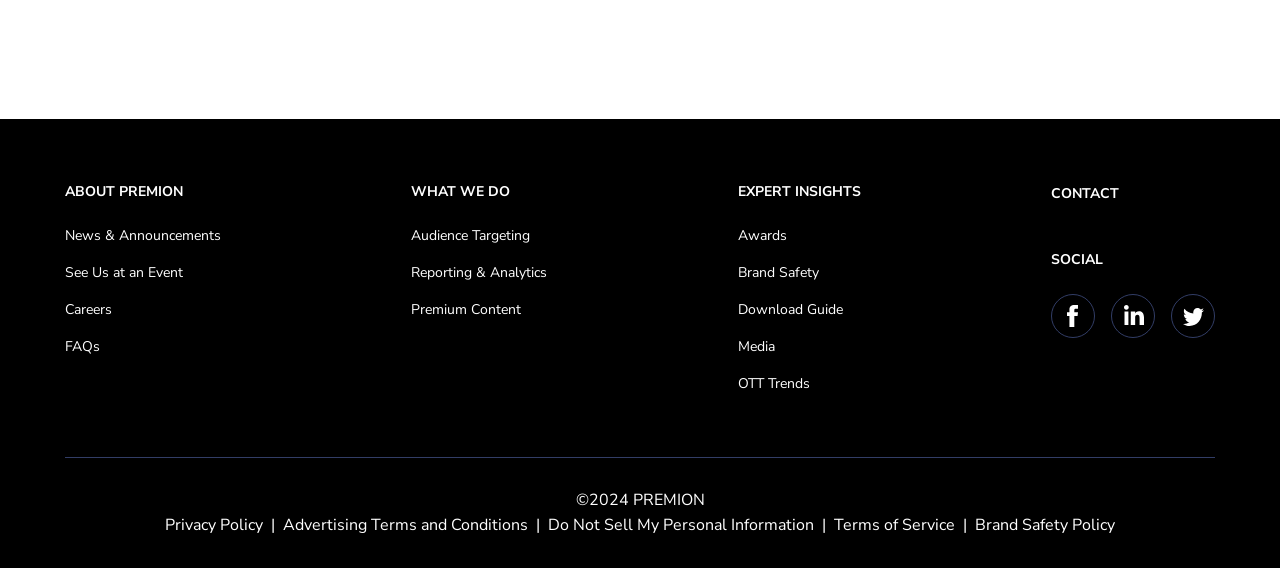Specify the bounding box coordinates of the area to click in order to execute this command: 'View FAQs'. The coordinates should consist of four float numbers ranging from 0 to 1, and should be formatted as [left, top, right, bottom].

[0.051, 0.593, 0.078, 0.626]